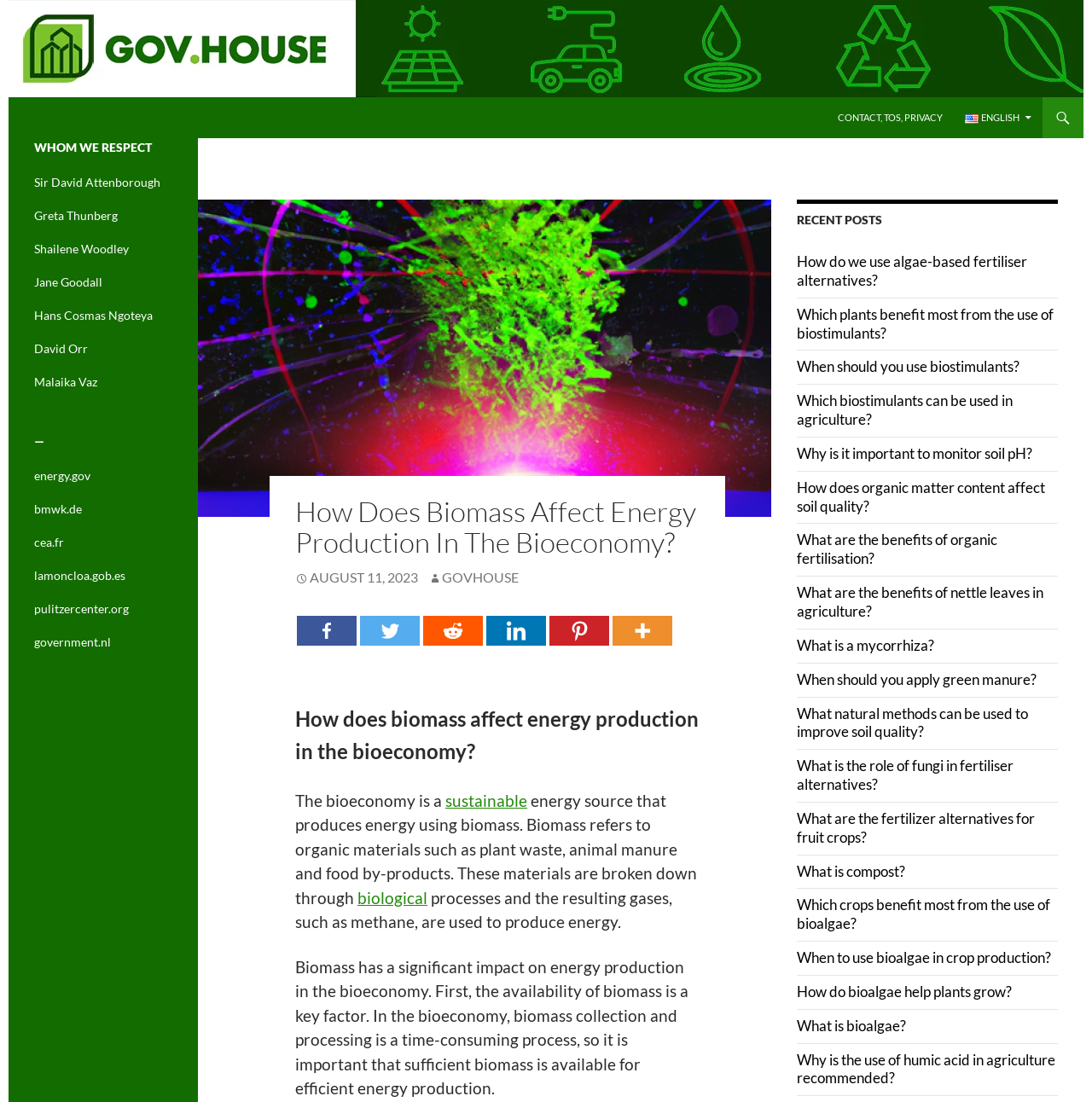Identify and generate the primary title of the webpage.

Climate Change, Sustainability and Future Challenges – International Solutions – www.gov.house